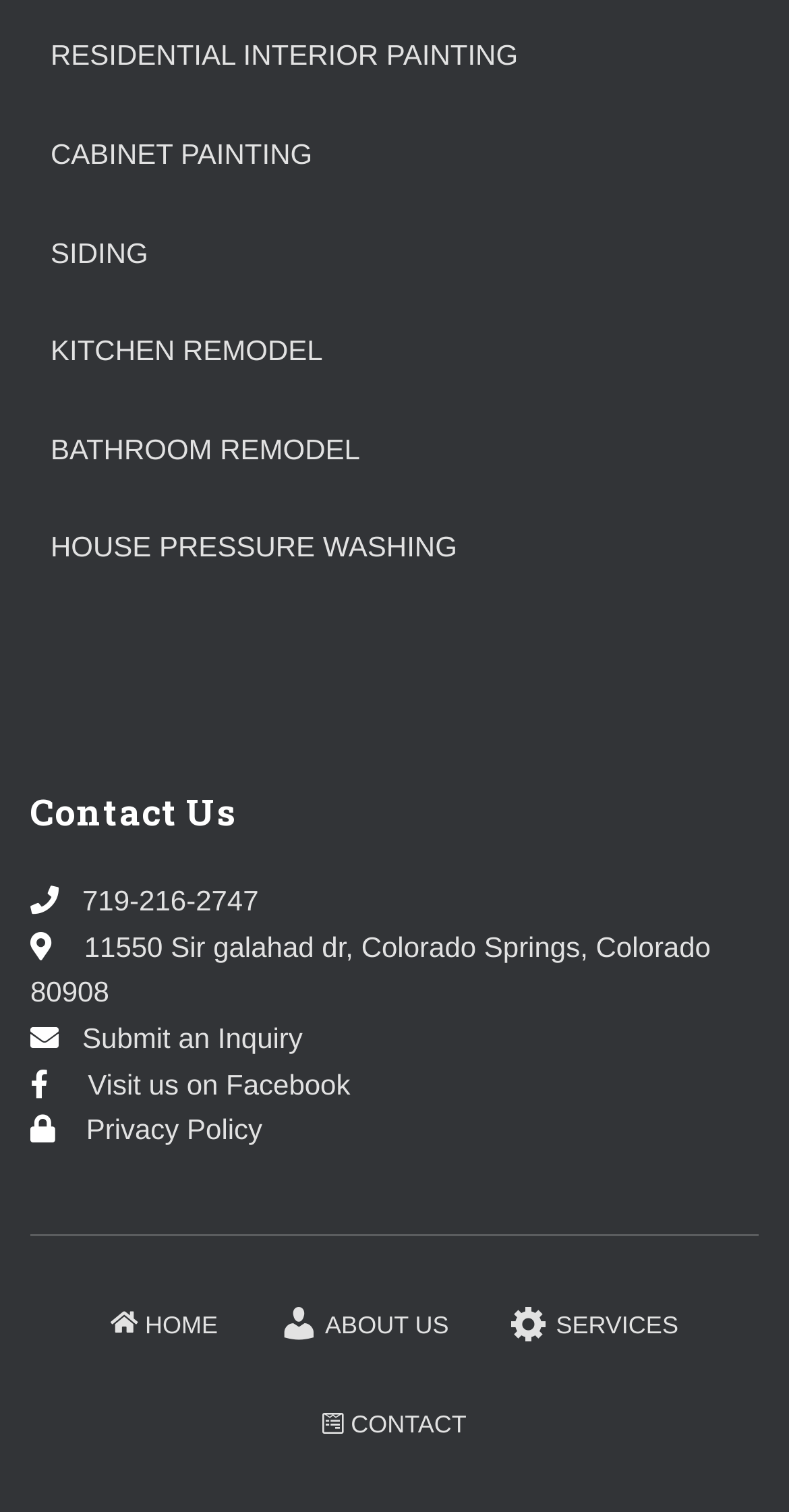Please specify the bounding box coordinates in the format (top-left x, top-left y, bottom-right x, bottom-right y), with values ranging from 0 to 1. Identify the bounding box for the UI component described as follows: Privacy Policy

[0.079, 0.736, 0.333, 0.758]